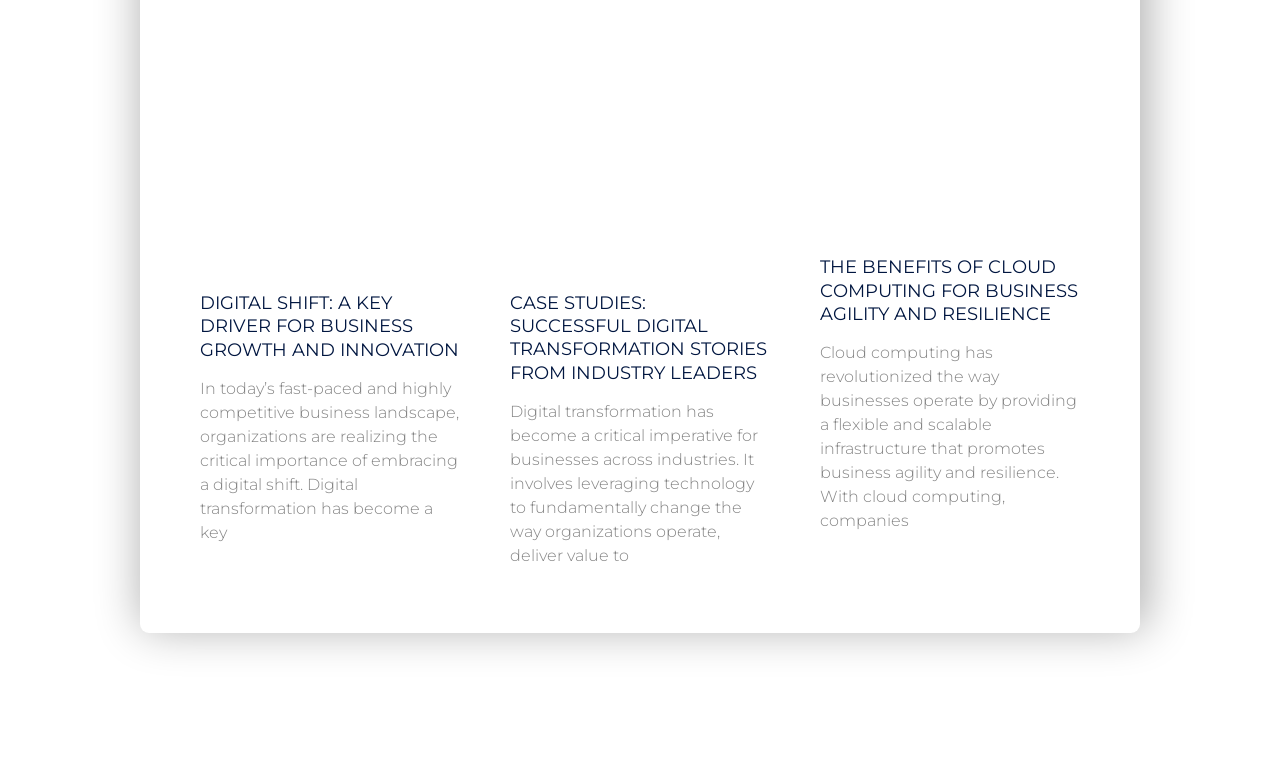Respond with a single word or short phrase to the following question: 
What is digital transformation about?

Leveraging technology to change operations